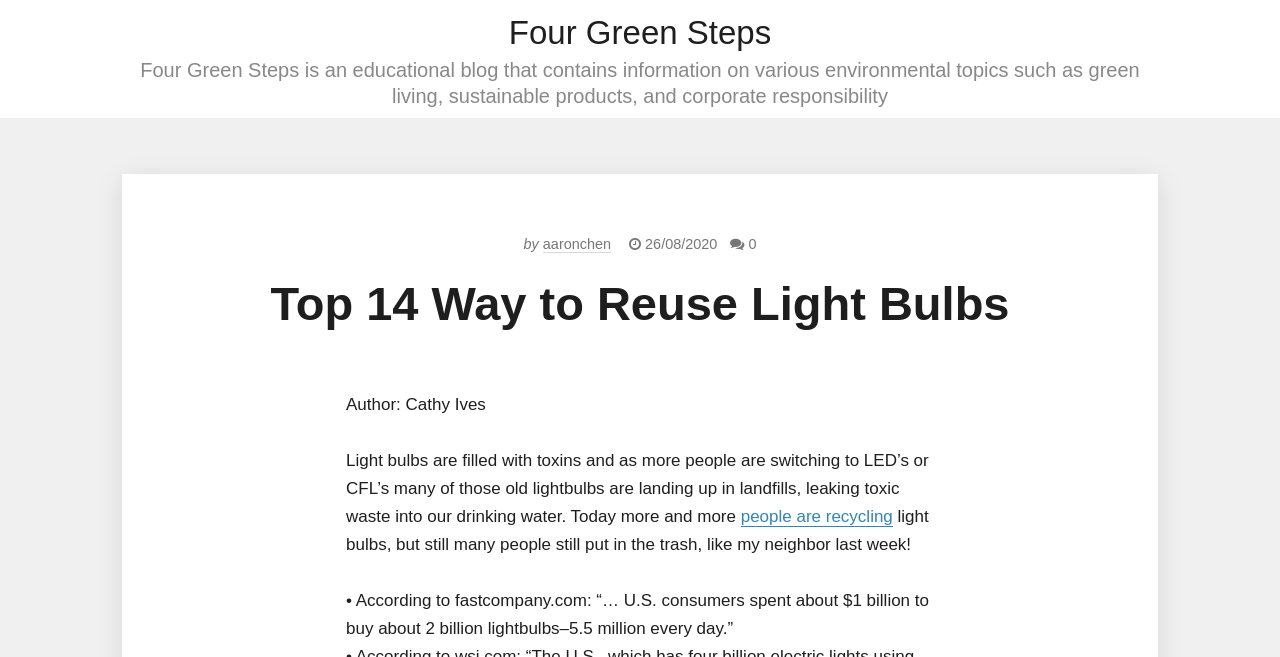Identify and provide the text of the main header on the webpage.

Top 14 Way to Reuse Light Bulbs